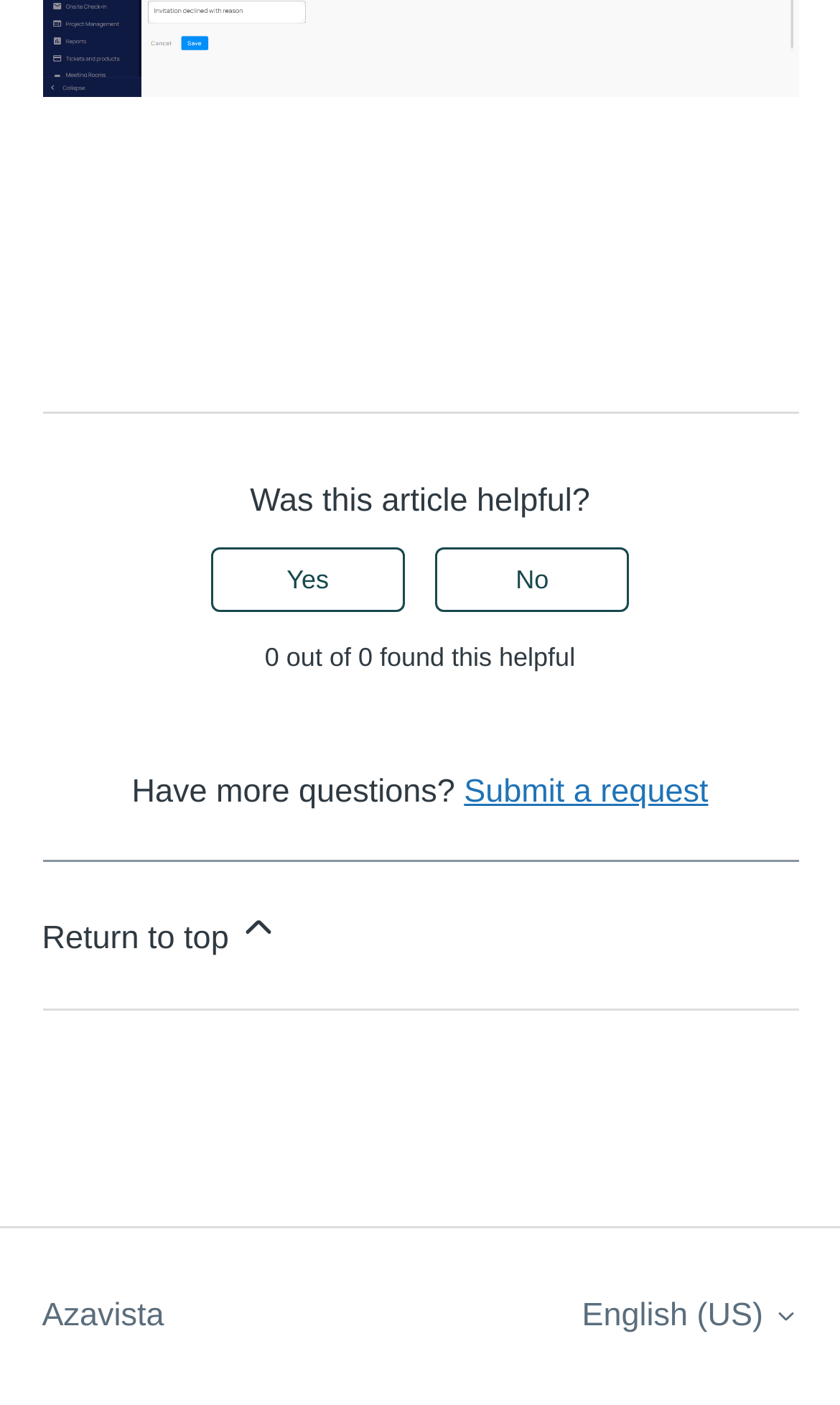What is the link below the rating buttons?
Provide a well-explained and detailed answer to the question.

The link 'Submit a request' is located below the rating buttons, allowing users to submit a request or ask further questions related to the article.